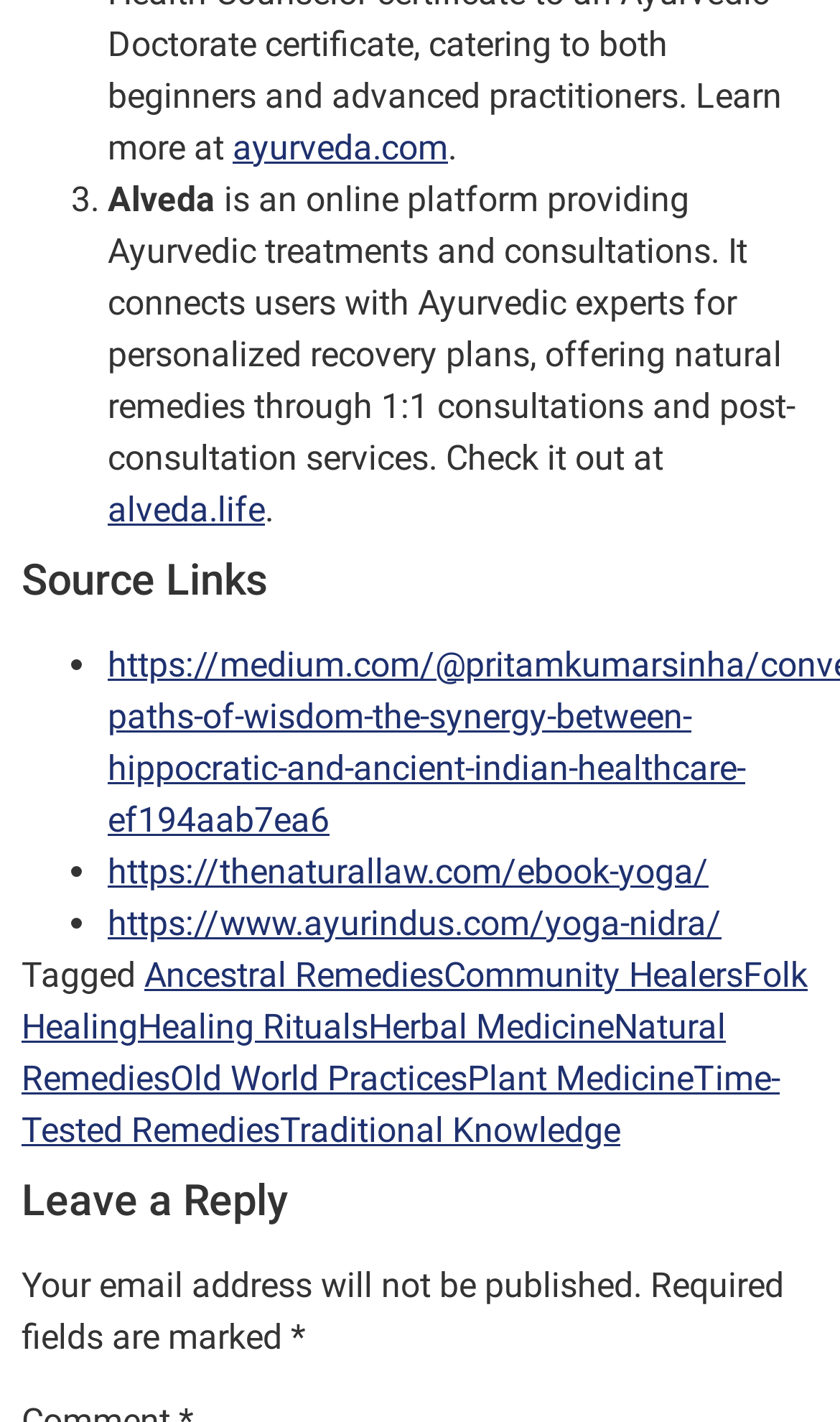What is Alveda?
Using the image as a reference, give a one-word or short phrase answer.

Ayurvedic online platform